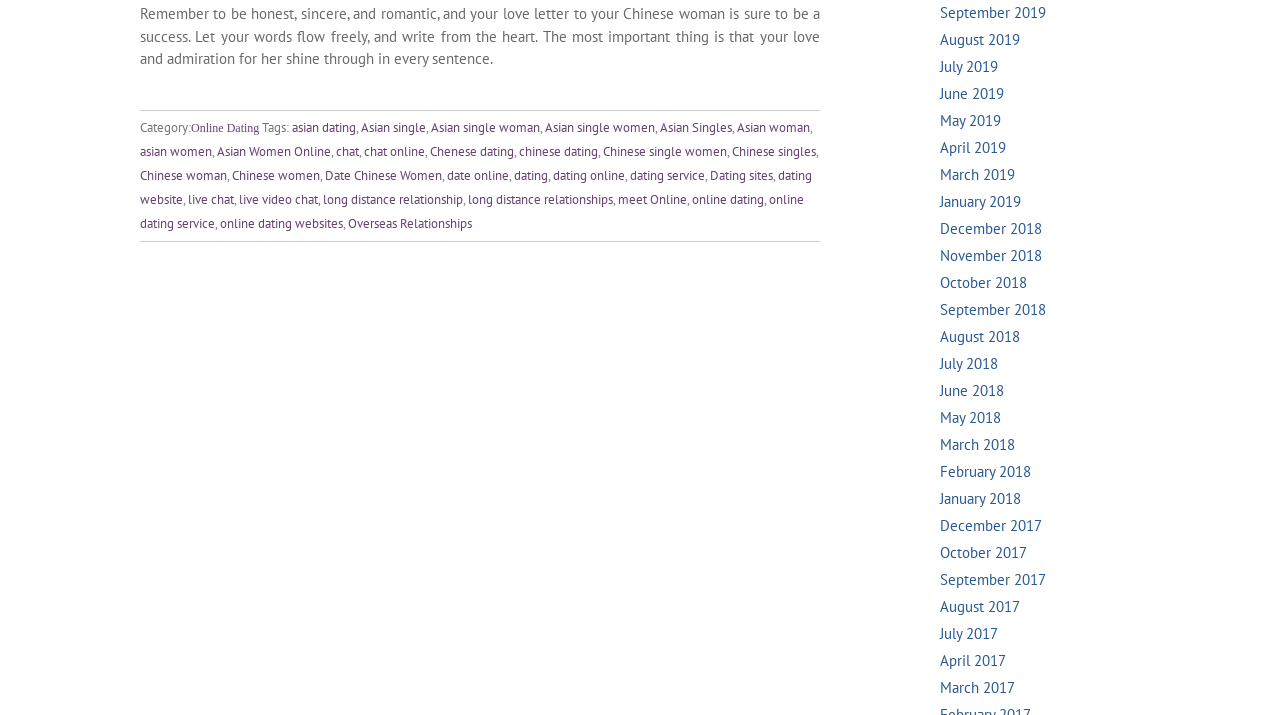With reference to the image, please provide a detailed answer to the following question: What is the purpose of the text at the top of the webpage?

The text at the top of the webpage appears to be providing advice on how to write a successful love letter to a Chinese woman. It suggests being honest, sincere, and romantic, and letting one's words flow freely from the heart.